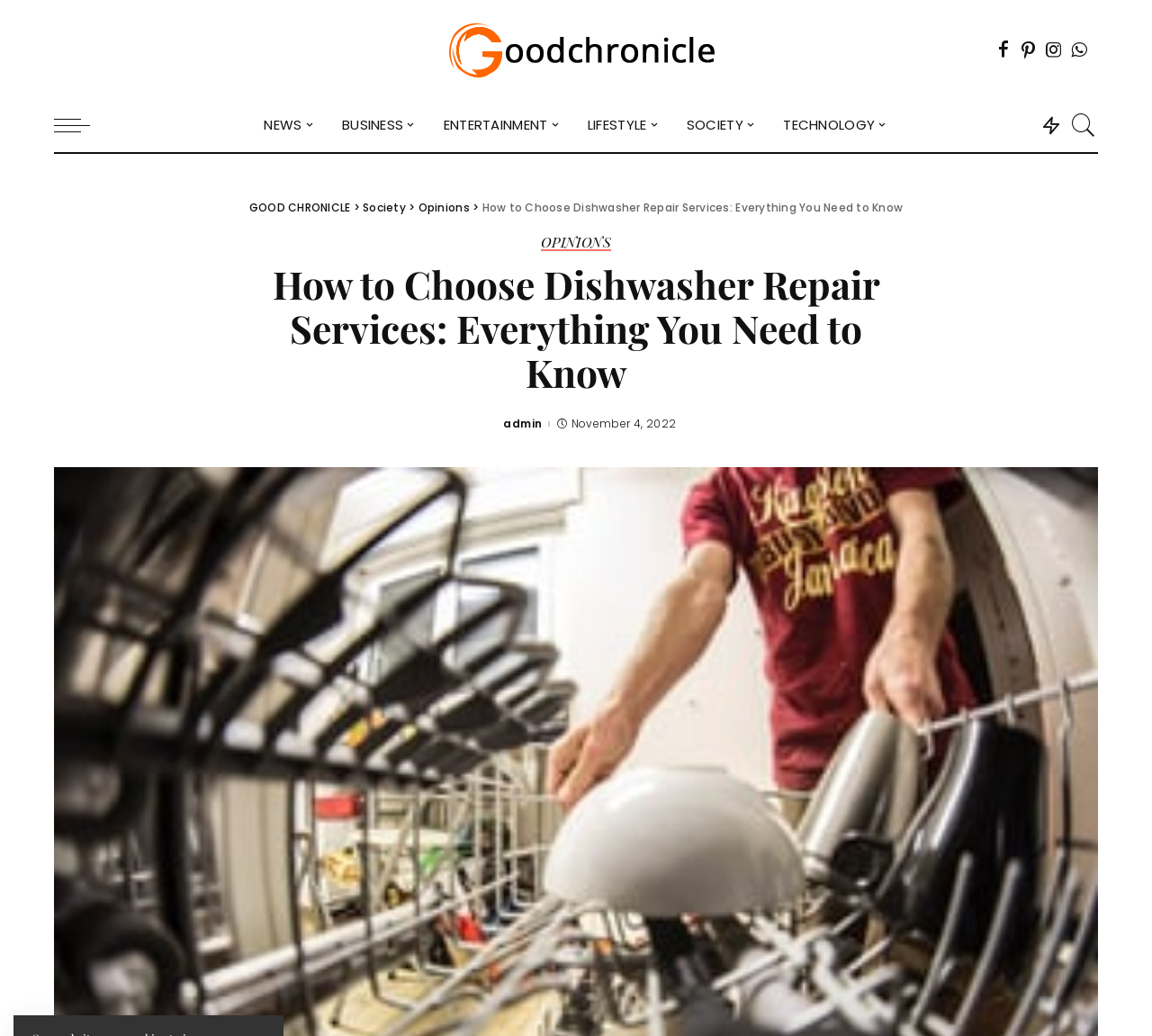Calculate the bounding box coordinates for the UI element based on the following description: "title="GOOD CHRONICLE"". Ensure the coordinates are four float numbers between 0 and 1, i.e., [left, top, right, bottom].

[0.368, 0.017, 0.632, 0.077]